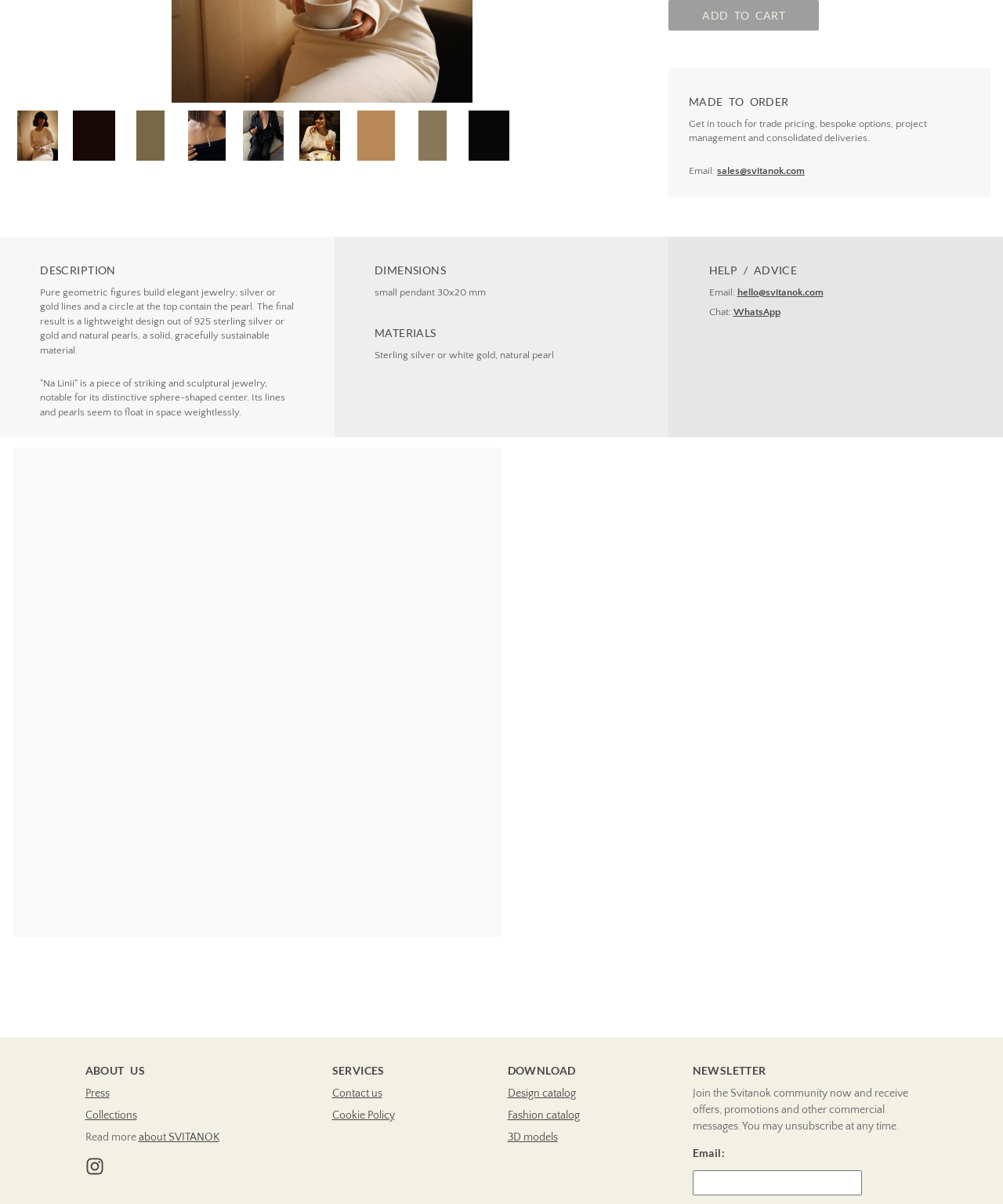Based on the provided description, "3D models", find the bounding box of the corresponding UI element in the screenshot.

[0.506, 0.938, 0.578, 0.952]